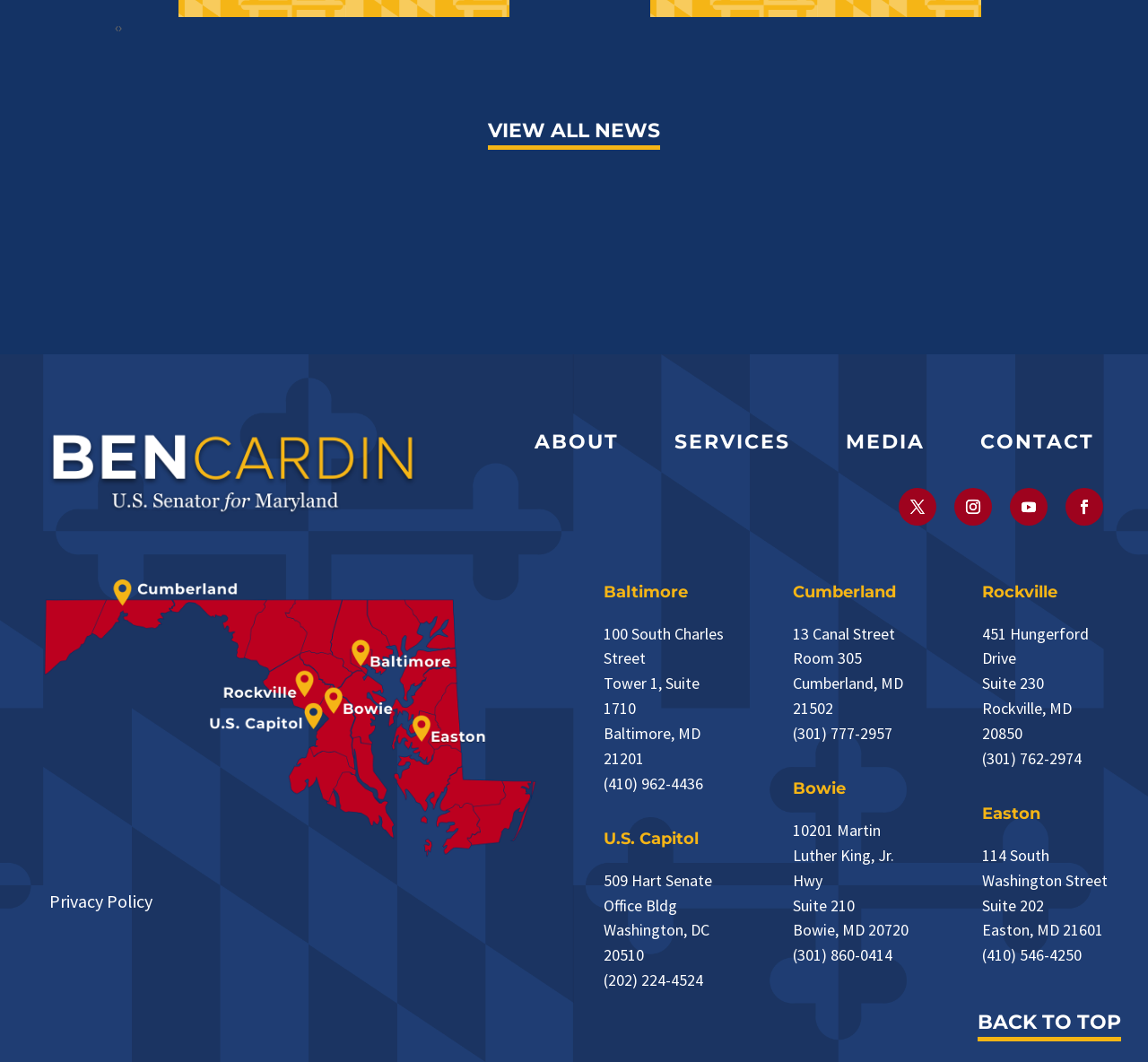Determine the bounding box coordinates of the element's region needed to click to follow the instruction: "Contact us". Provide these coordinates as four float numbers between 0 and 1, formatted as [left, top, right, bottom].

[0.854, 0.405, 0.953, 0.435]